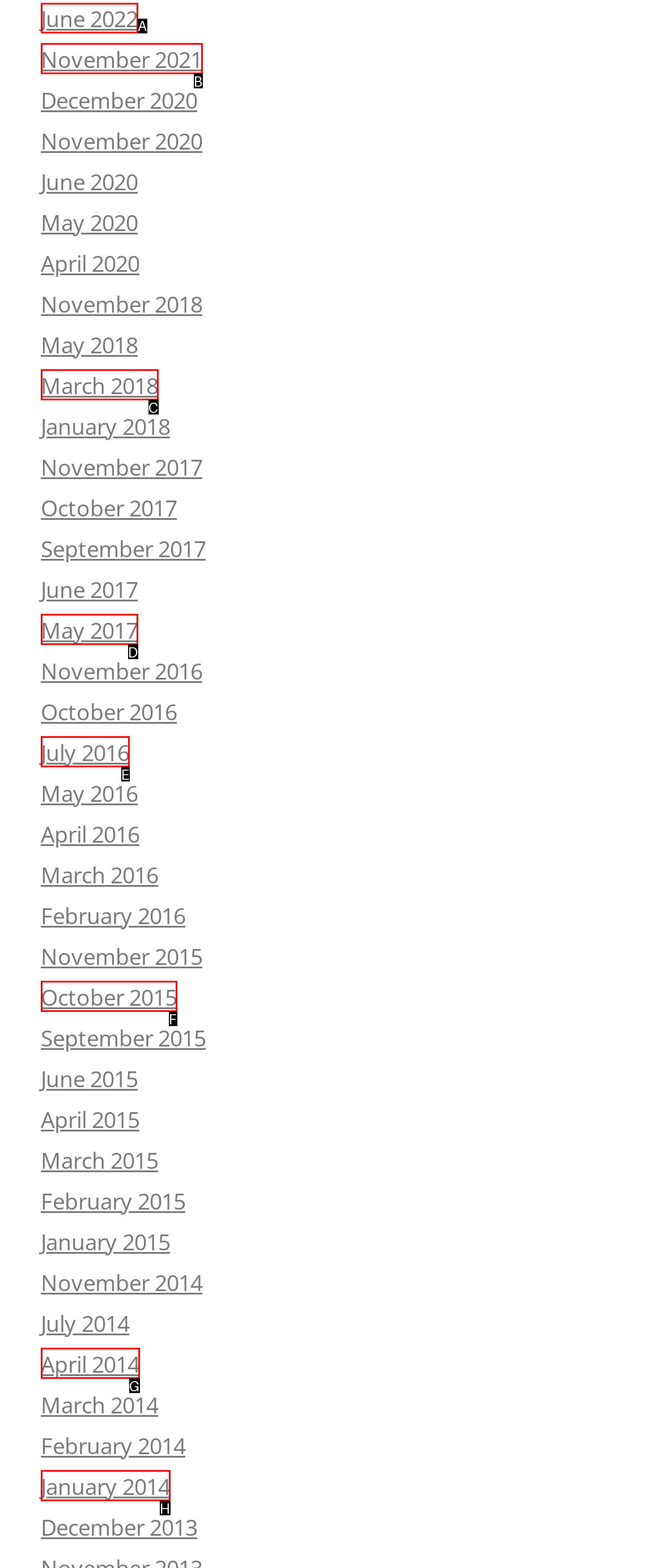Select the correct UI element to complete the task: Click on Home
Please provide the letter of the chosen option.

None